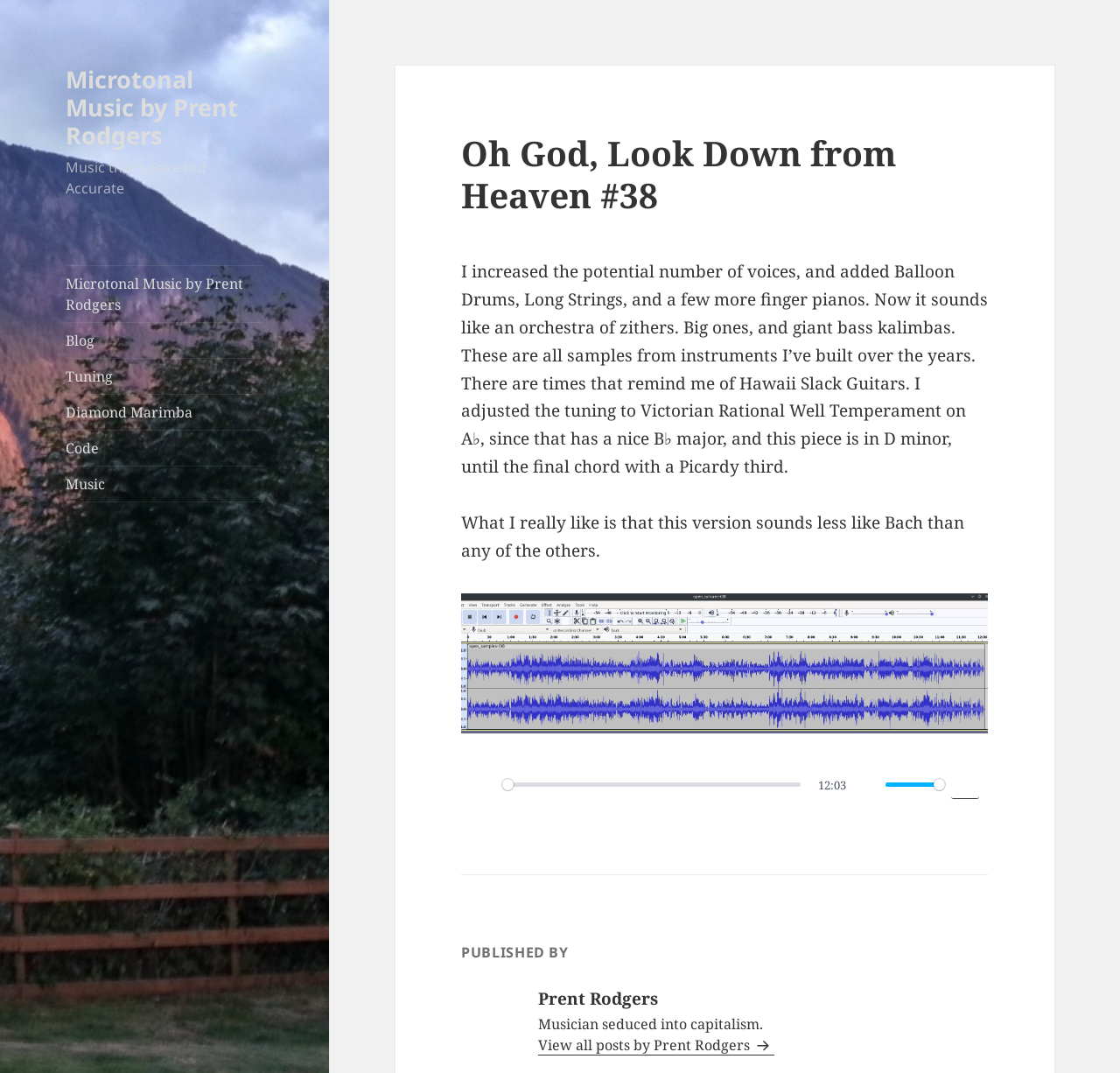What is the duration of the music piece?
Based on the screenshot, provide your answer in one word or phrase.

12:03